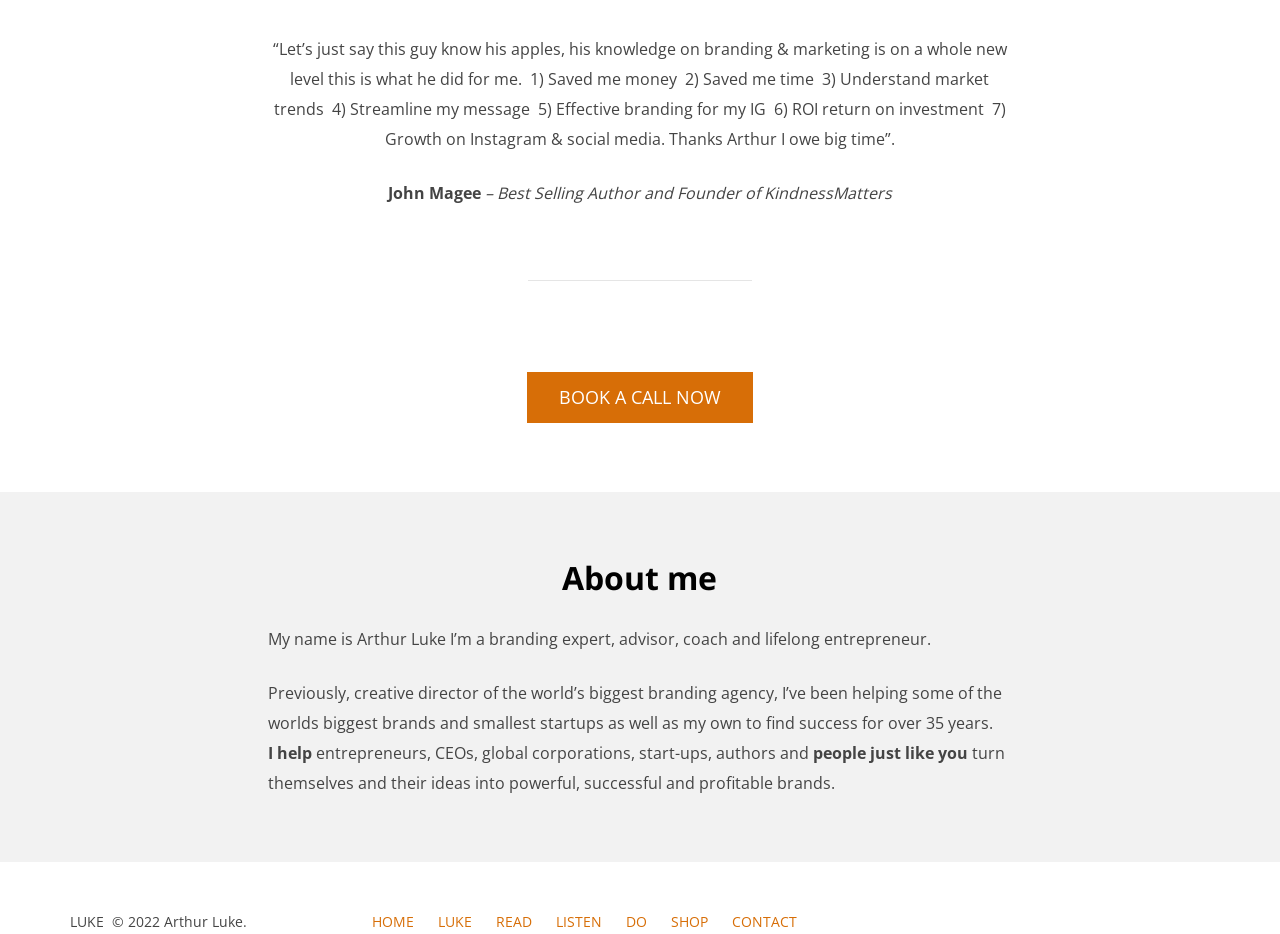Please determine the bounding box coordinates of the element's region to click in order to carry out the following instruction: "Learn more about branding services". The coordinates should be four float numbers between 0 and 1, i.e., [left, top, right, bottom].

[0.209, 0.795, 0.785, 0.85]